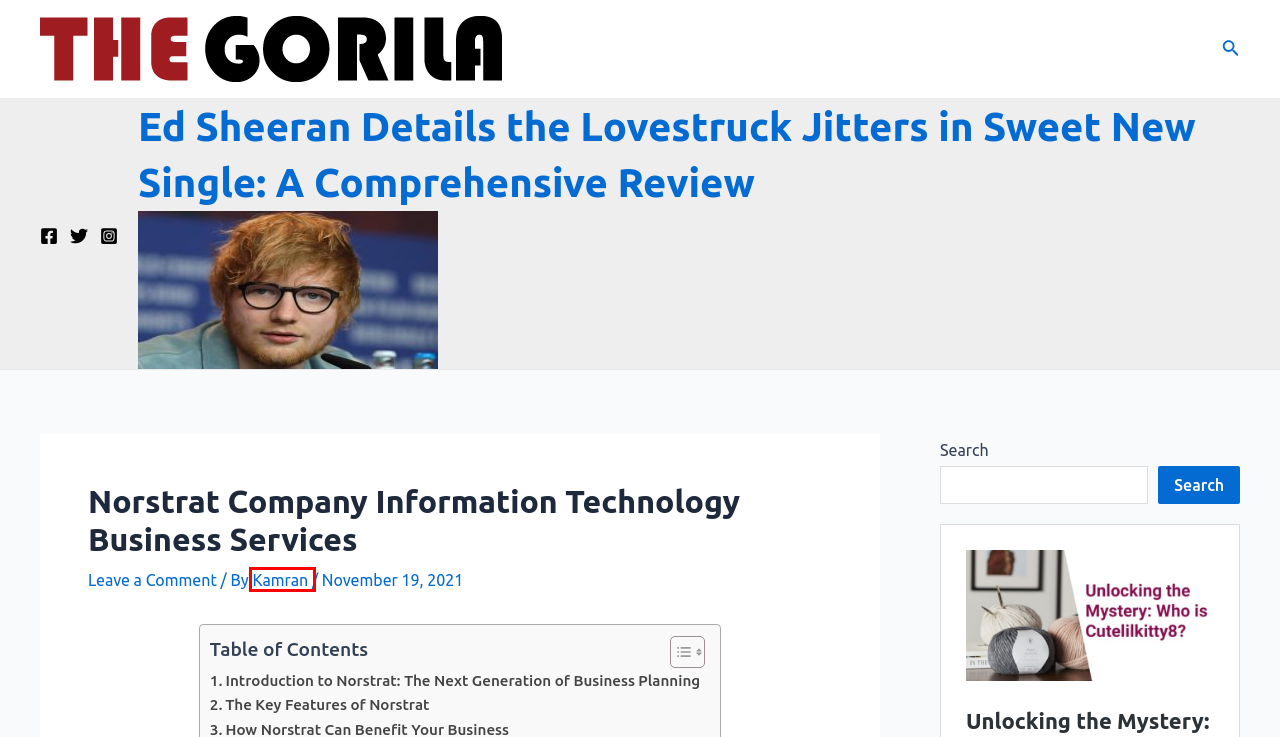You have a screenshot of a webpage with a red bounding box around an element. Choose the best matching webpage description that would appear after clicking the highlighted element. Here are the candidates:
A. pets - The Gorila
B. Automotive - The Gorila
C. The Gorila -
D. Kamran - The Gorila
E. Shop - The Gorila
F. Ed Sheeran Details the Lovestruck Jitters in Sweet New Single: A Comprehensive Review - The Gorila
G. Fitness - The Gorila
H. tech - The Gorila

D